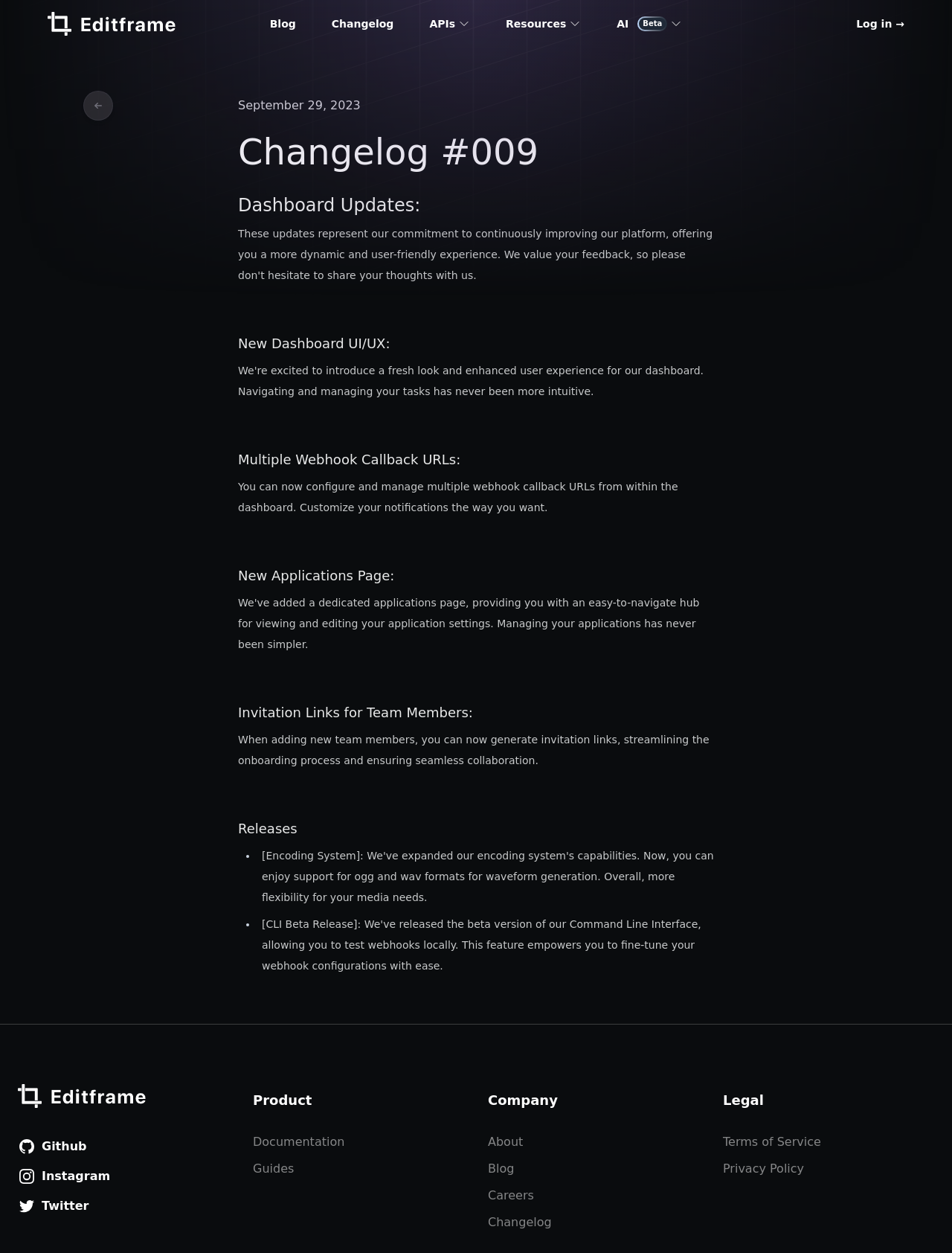Determine the bounding box coordinates of the clickable region to carry out the instruction: "View blog posts".

[0.283, 0.012, 0.311, 0.026]